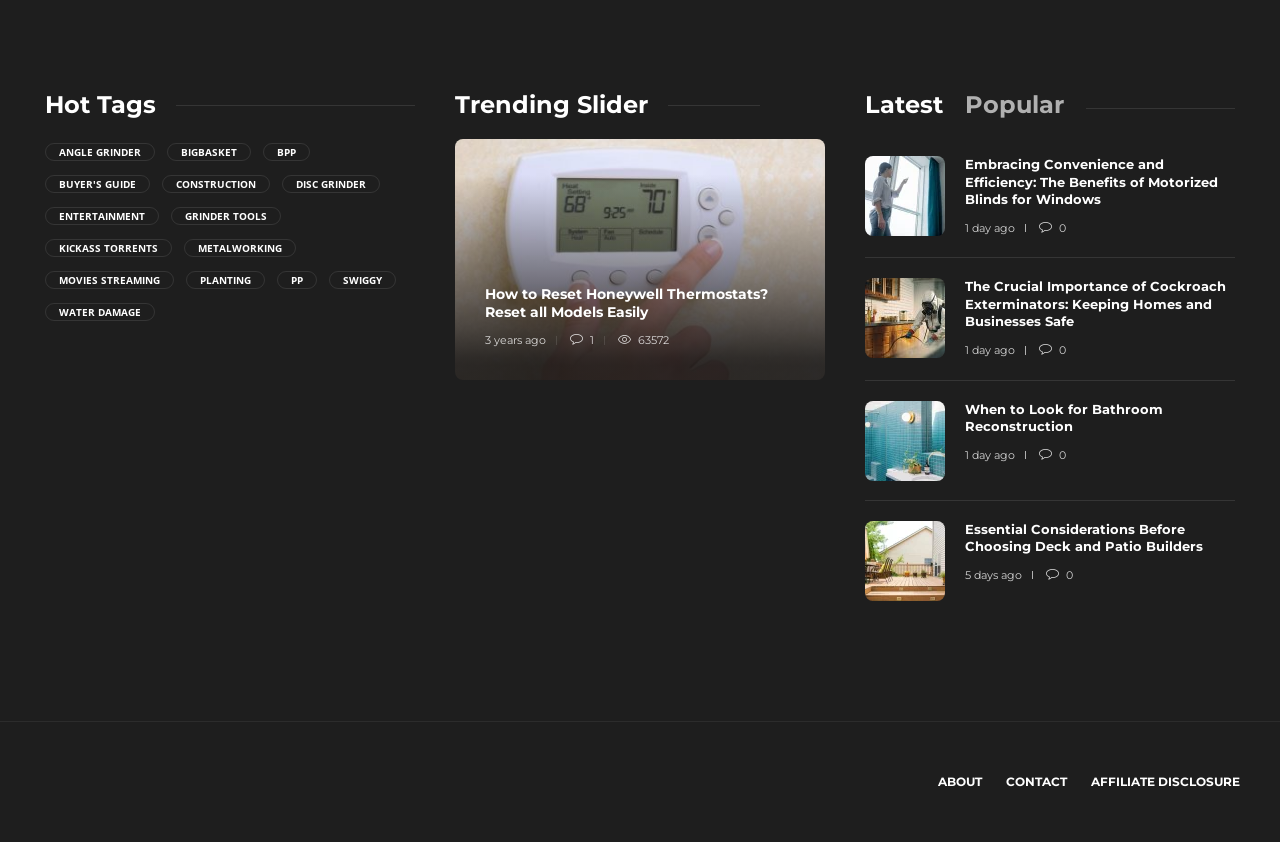What is the position of the 'Trending Slider' heading?
Please respond to the question with a detailed and well-explained answer.

I found the position of the 'Trending Slider' heading by comparing the y1 and y2 coordinates of the 'Trending Slider' heading and the tablist element, and found that the 'Trending Slider' heading has smaller y1 and y2 values, indicating that it is above the tablist.